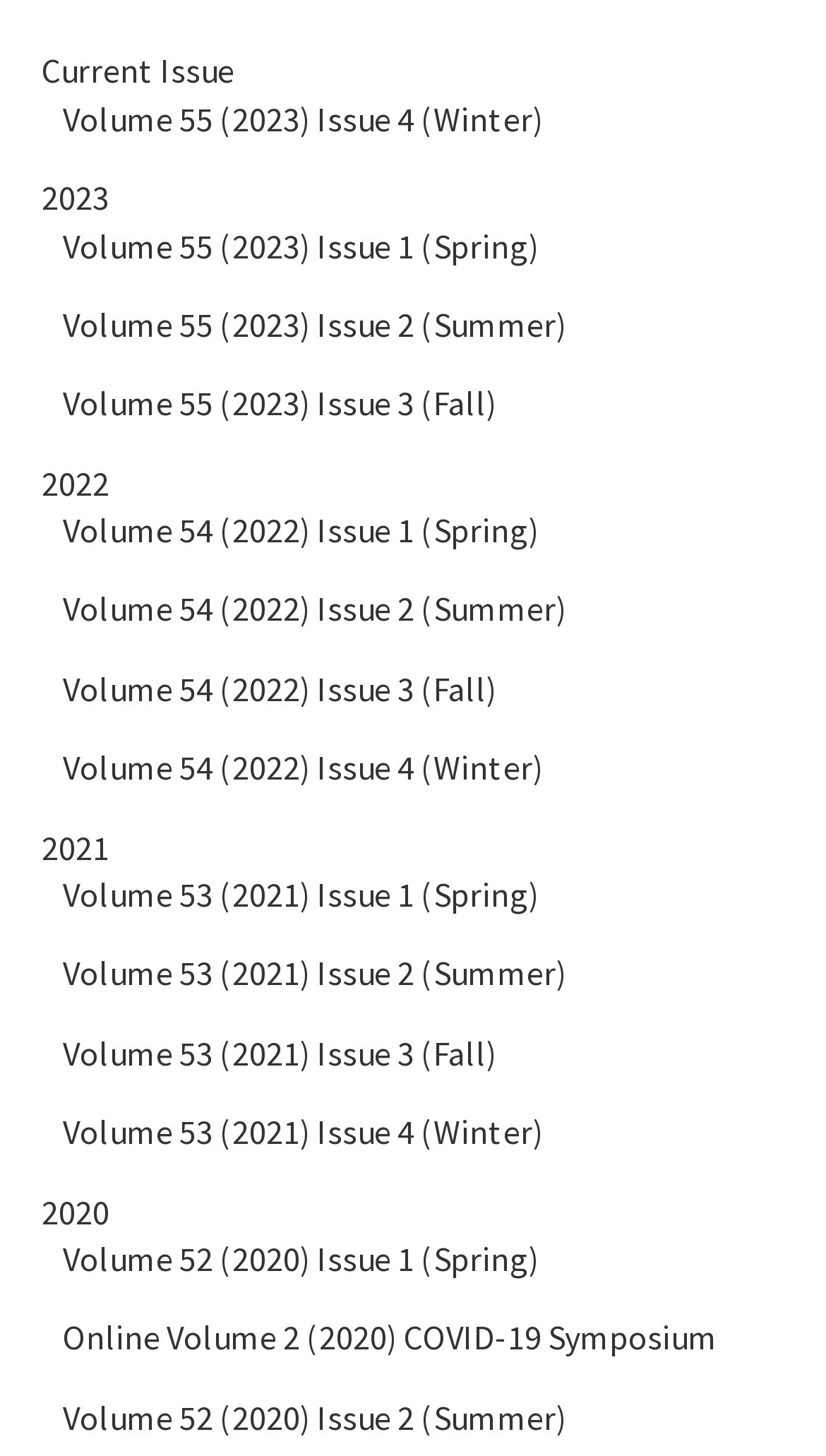Locate the bounding box coordinates of the clickable area to execute the instruction: "Browse Volume 55 Issue 4". Provide the coordinates as four float numbers between 0 and 1, represented as [left, top, right, bottom].

[0.076, 0.067, 0.658, 0.096]